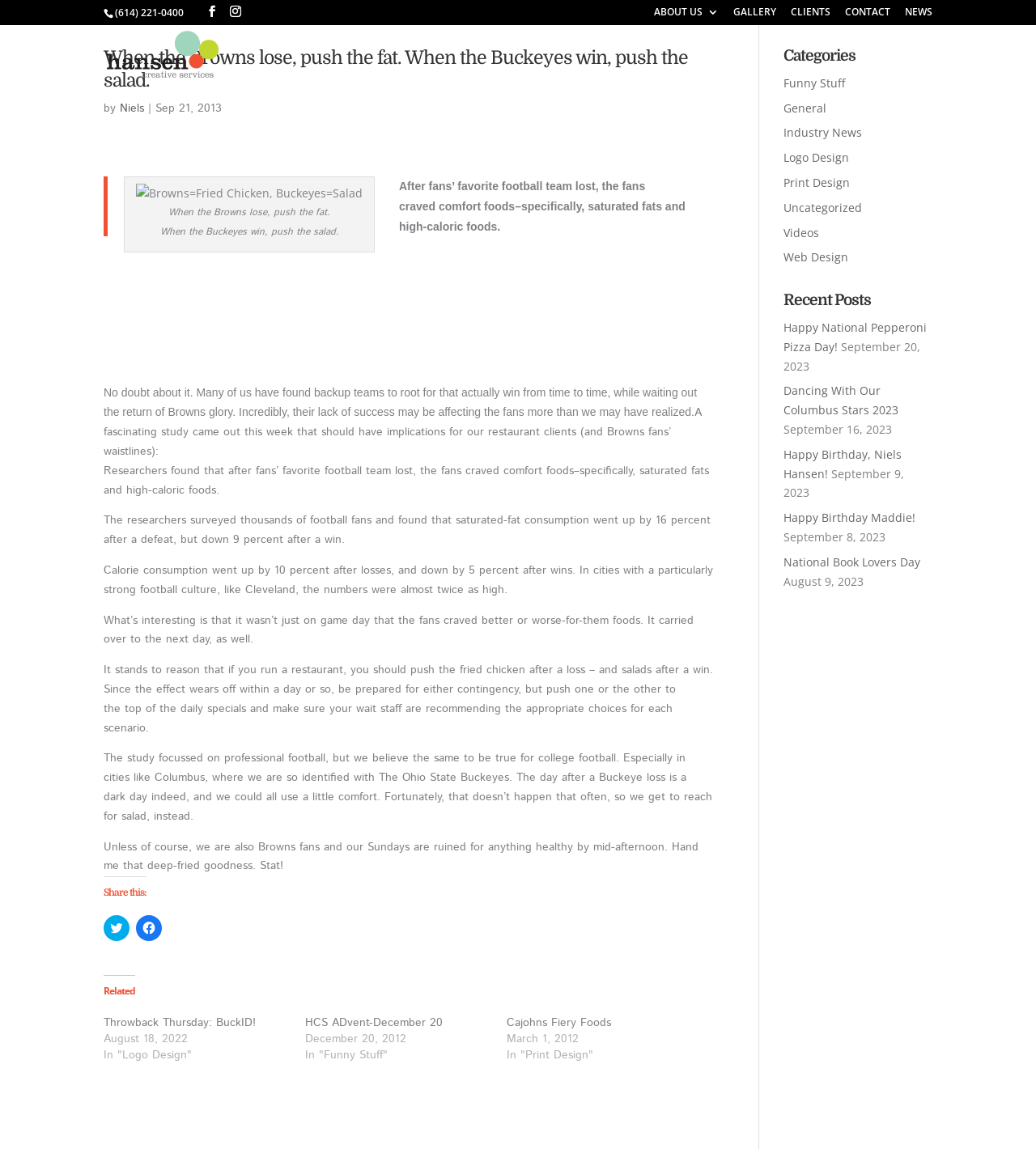Please specify the bounding box coordinates of the clickable region necessary for completing the following instruction: "Click the 'CONTACT' link". The coordinates must consist of four float numbers between 0 and 1, i.e., [left, top, right, bottom].

[0.816, 0.006, 0.859, 0.021]